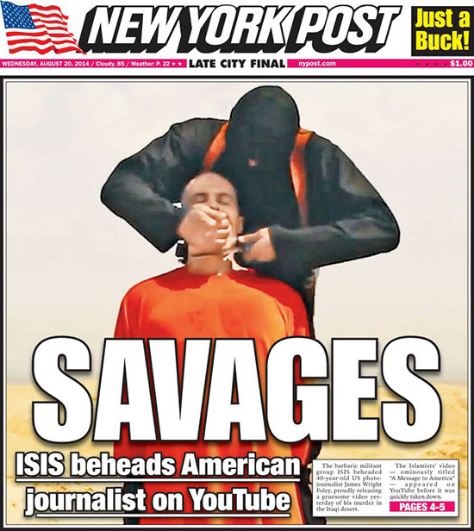Please answer the following question using a single word or phrase: 
What is the medium used to broadcast the beheading?

YouTube